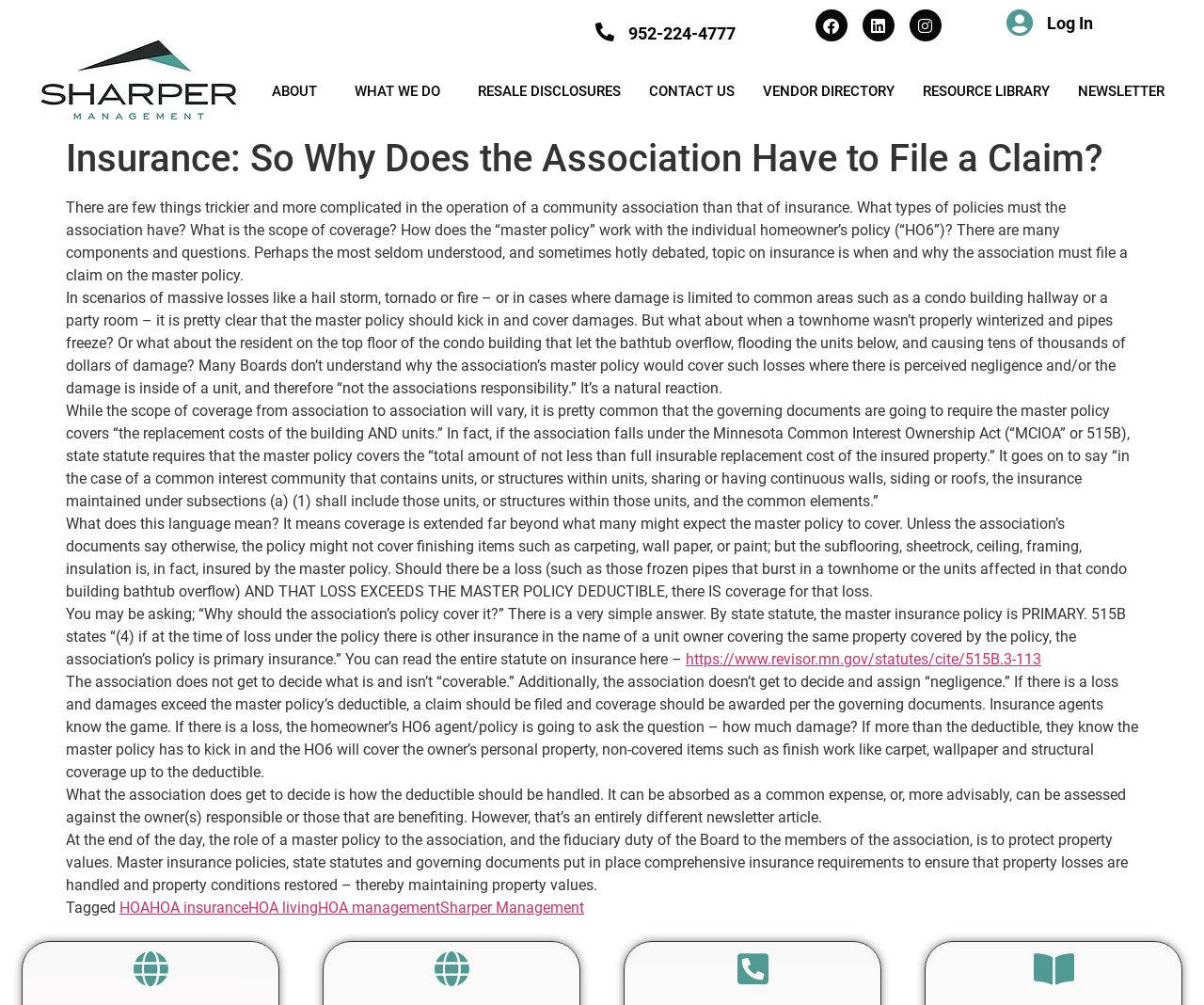Find the bounding box coordinates for the element that must be clicked to complete the instruction: "Learn more about insurance for homeowners associations". The coordinates should be four float numbers between 0 and 1, indicated as [left, top, right, bottom].

[0.124, 0.895, 0.206, 0.912]